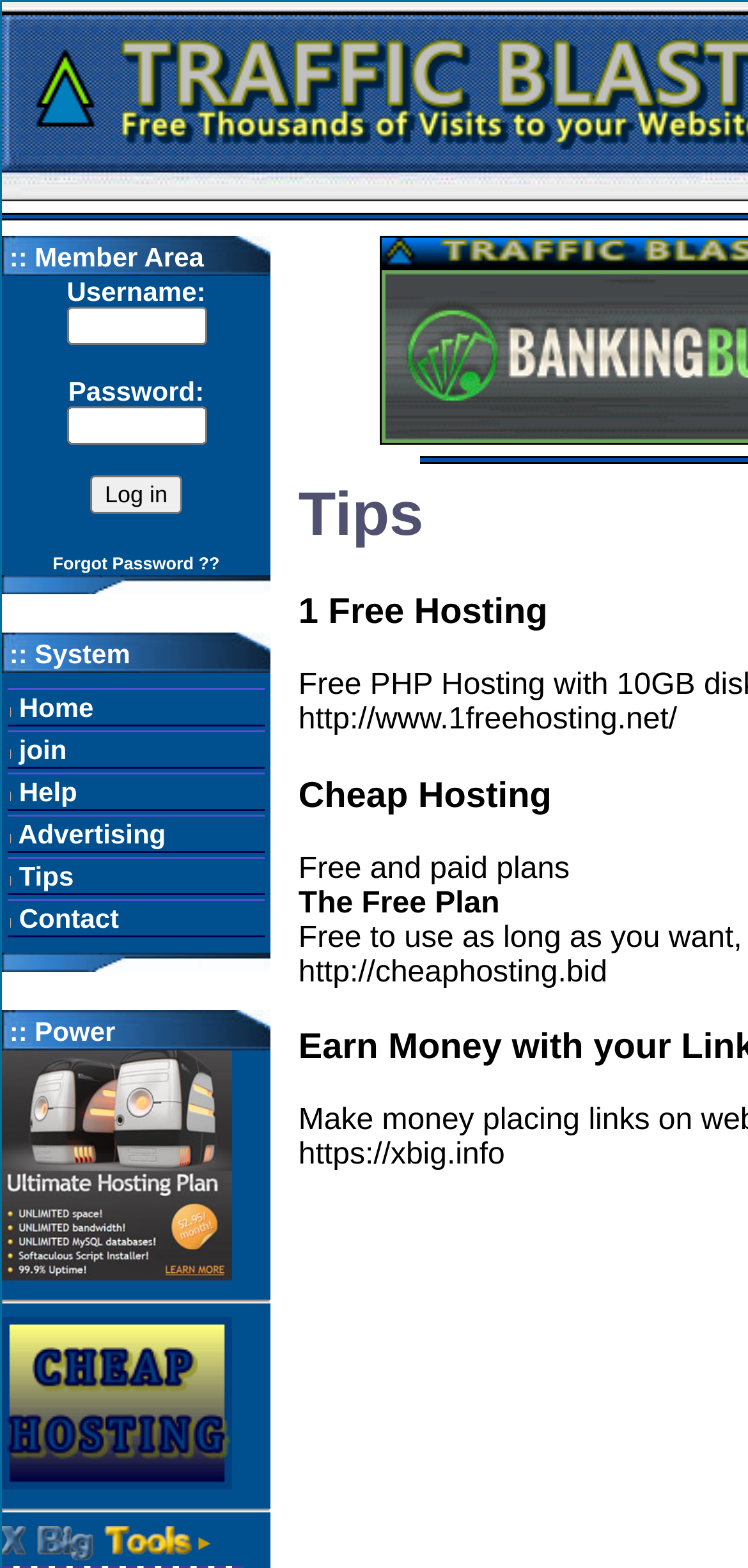Find the bounding box coordinates of the clickable region needed to perform the following instruction: "click on home". The coordinates should be provided as four float numbers between 0 and 1, i.e., [left, top, right, bottom].

[0.015, 0.441, 0.125, 0.461]